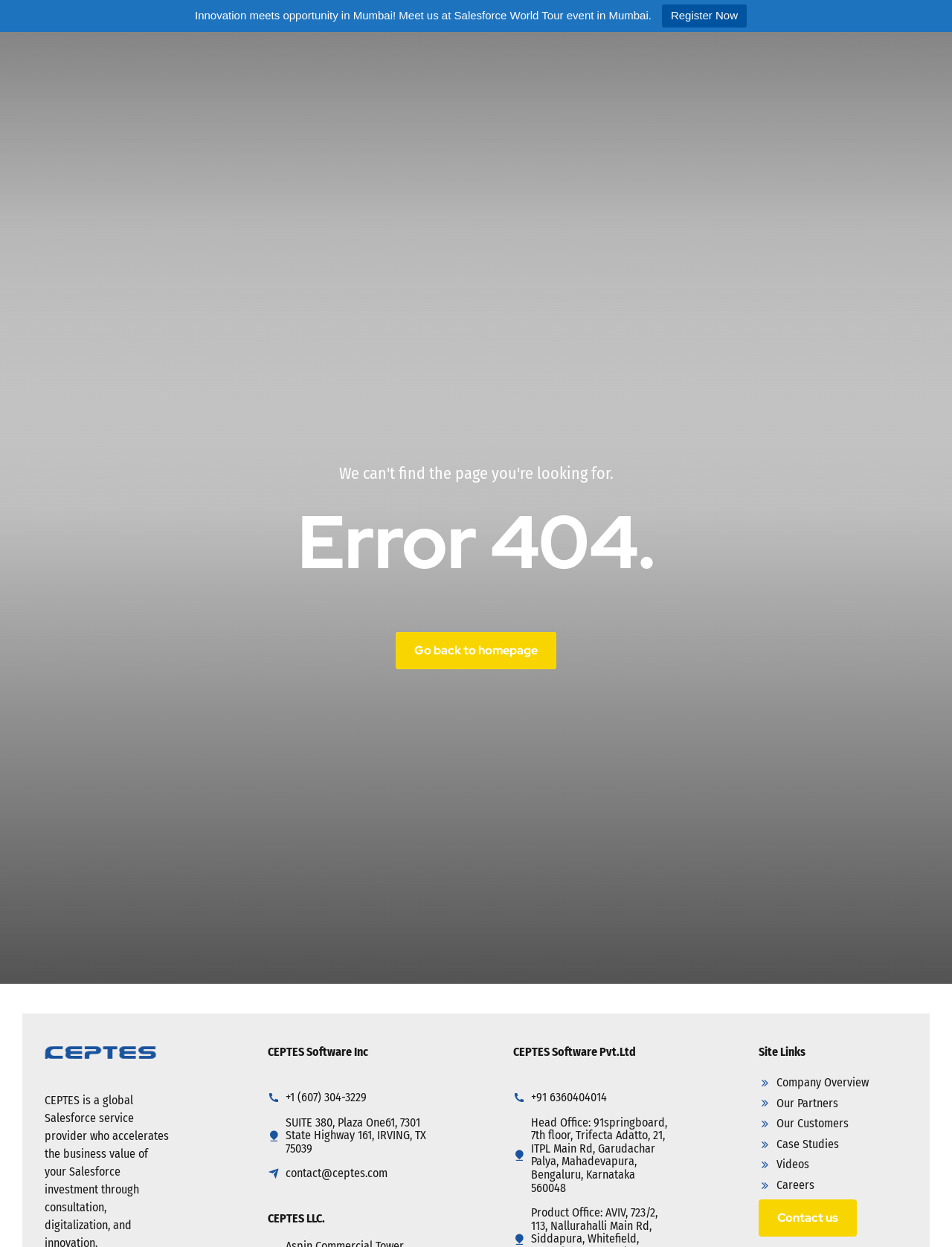Please locate the bounding box coordinates of the element that needs to be clicked to achieve the following instruction: "Register for the Salesforce World Tour event". The coordinates should be four float numbers between 0 and 1, i.e., [left, top, right, bottom].

[0.695, 0.004, 0.784, 0.022]